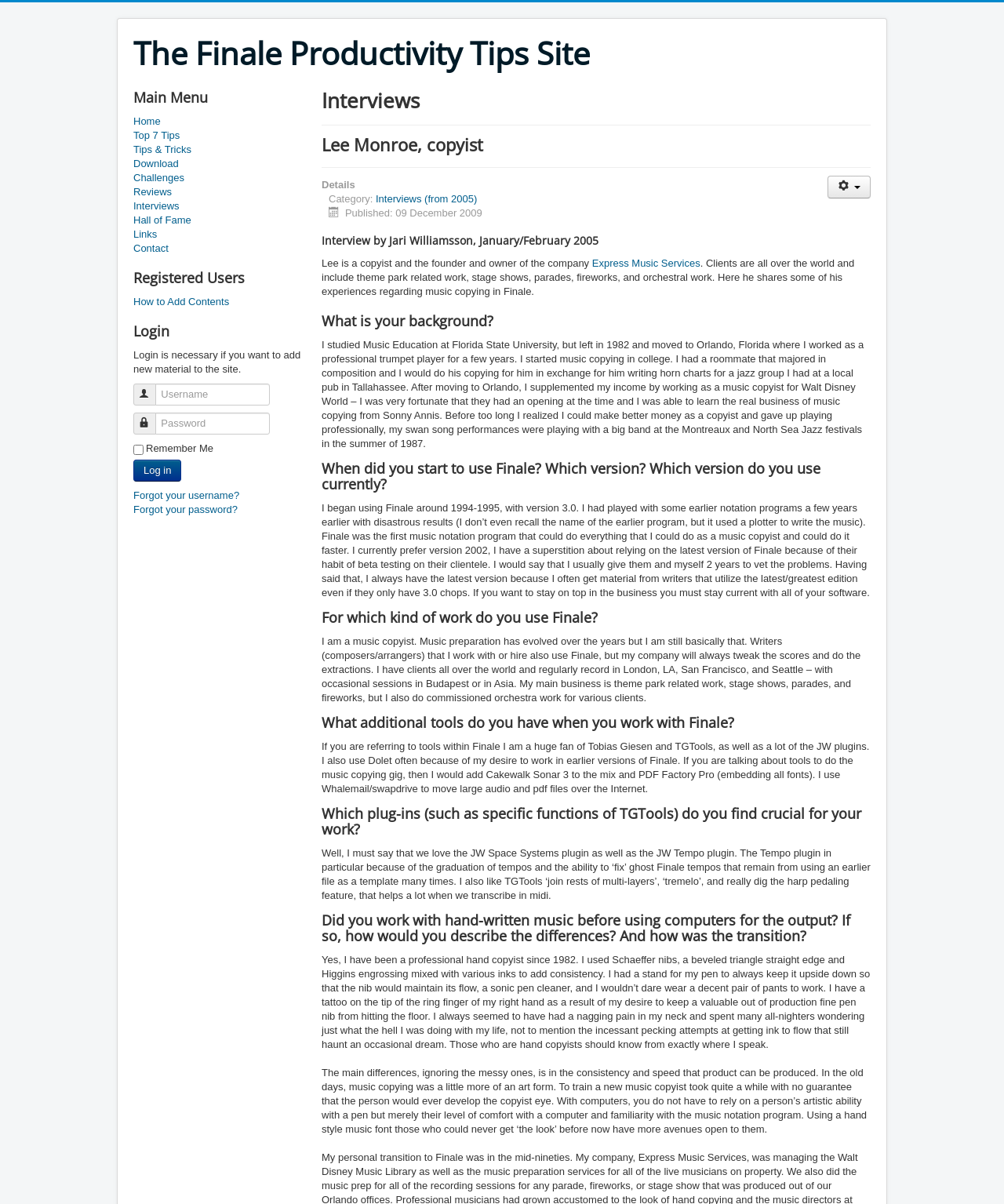From the image, can you give a detailed response to the question below:
What is the name of the company founded by Lee Monroe?

I found the answer by reading the link element with the text 'Express Music Services' which is located in the section where Lee Monroe is being interviewed, indicating that it is the company founded by him.